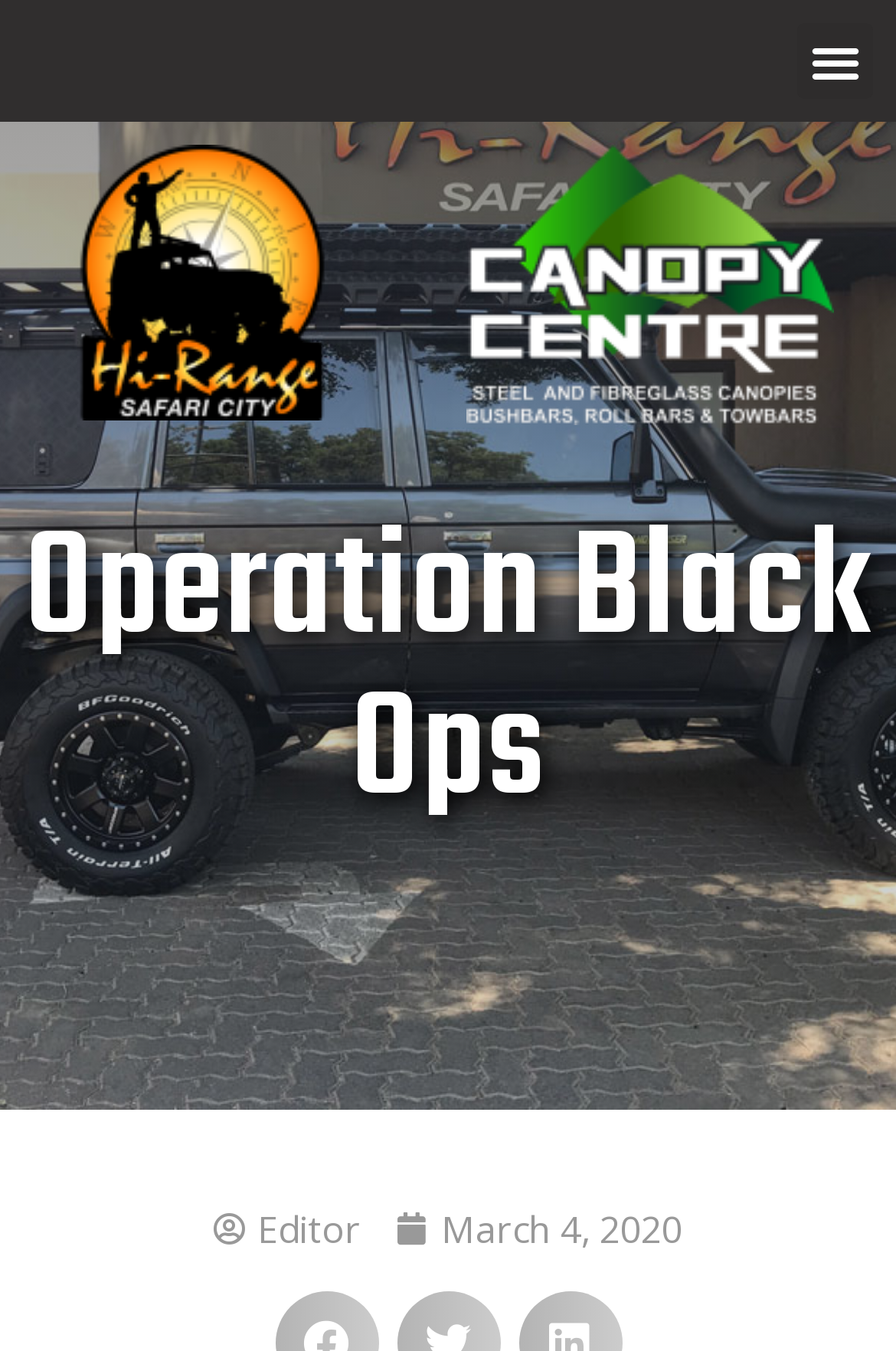What is the logo on the left side of the webpage?
Please provide a single word or phrase in response based on the screenshot.

Hi-Range logo